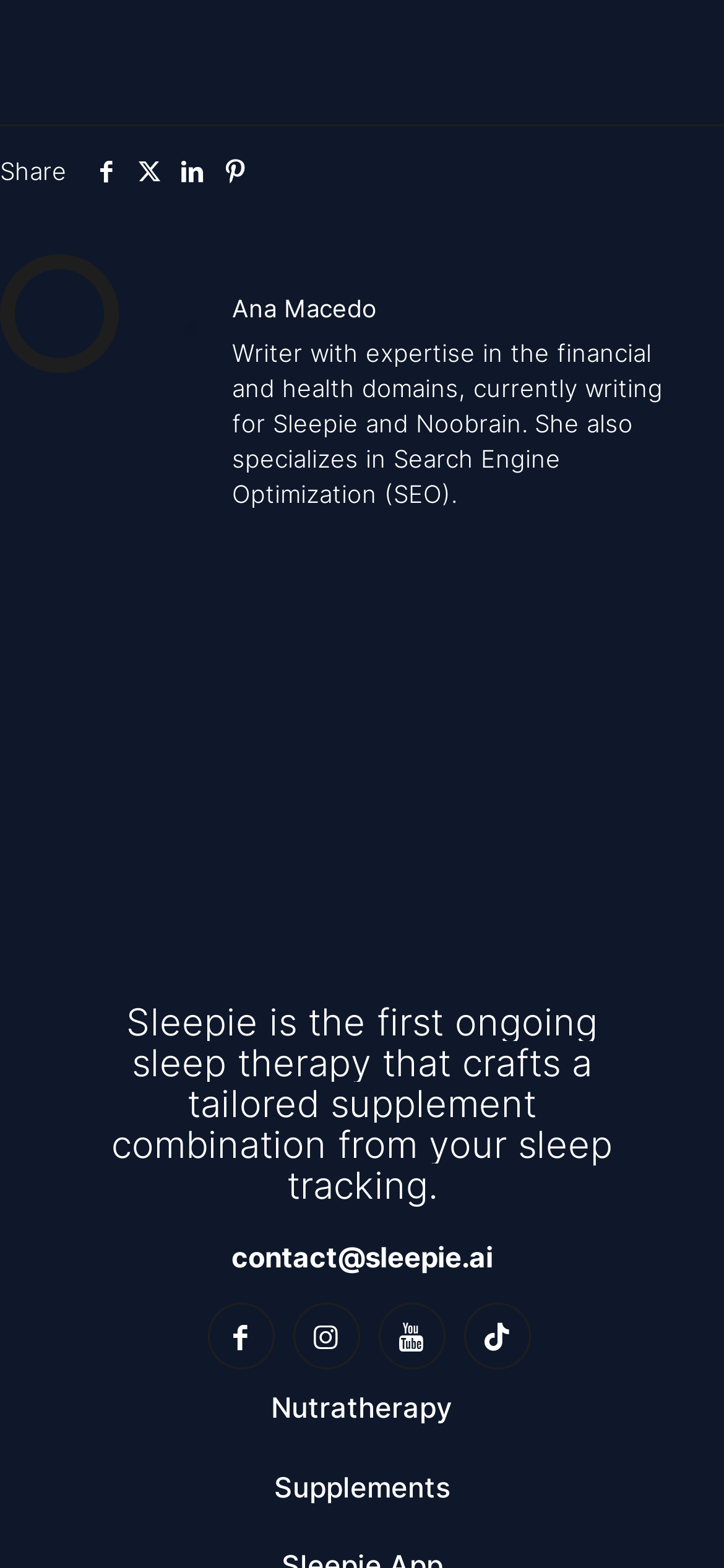Find the bounding box coordinates of the clickable area required to complete the following action: "Learn more about Sleepie".

[0.377, 0.496, 0.623, 0.609]